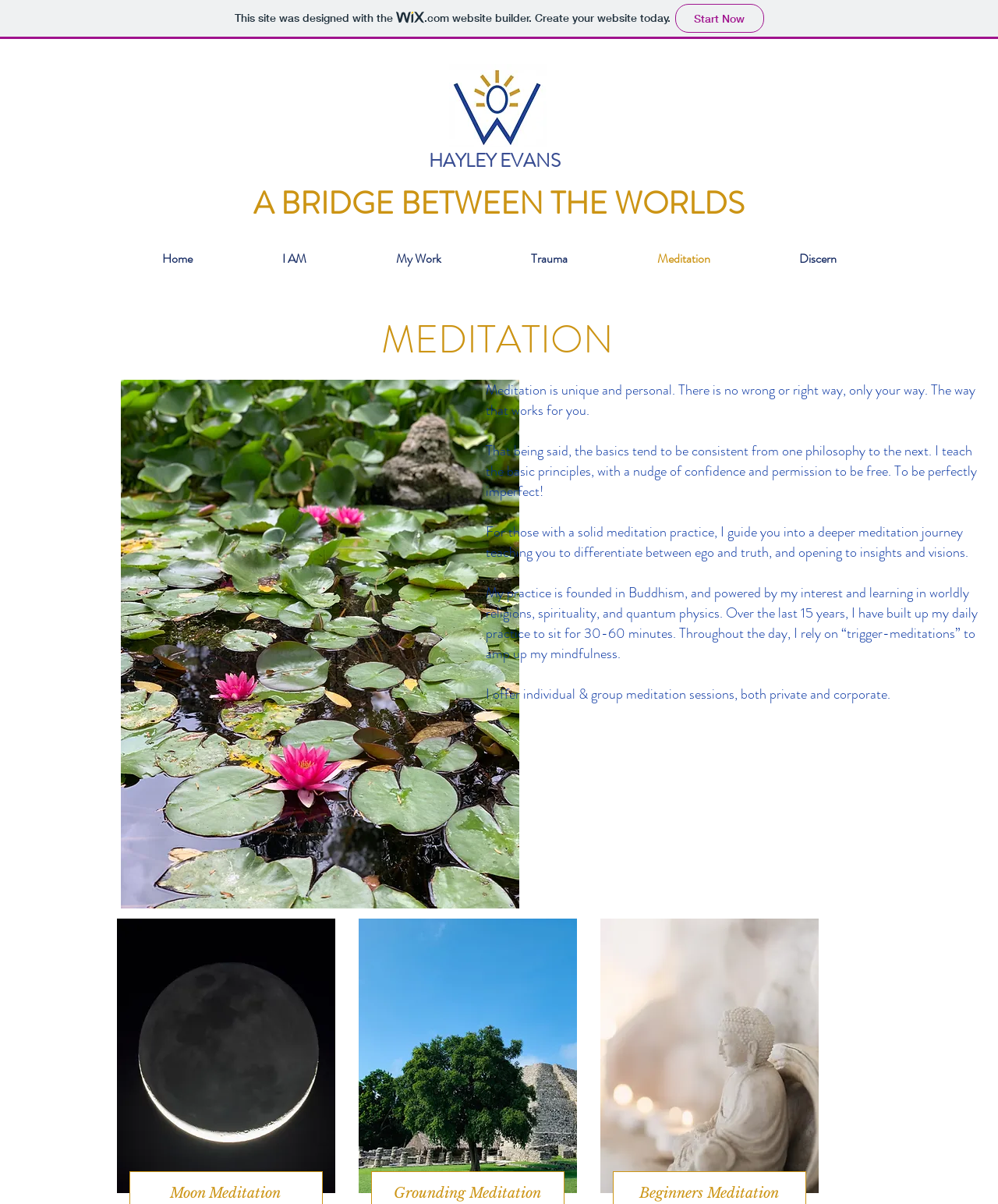Summarize the webpage with intricate details.

This webpage is about meditation, specifically Hayley Evans' approach to meditation. At the top left corner, there is a link to Wix, the website builder, accompanied by a small Wix logo. Next to it, there is a logo of Inspire Epic Change. 

Below these elements, there is a heading that reads "HAYLEY EVANS" and a link with the same text. To the right of this, there is a heading that says "A BRIDGE BETWEEN THE WORLDS". 

Underneath, there is a navigation menu labeled "Site" with links to different pages, including "Home", "I AM", "My Work", "Trauma", "Meditation", and "Discern". 

Further down, there is a heading that reads "MEDITATION" and a large image that takes up most of the width of the page. Below the image, there are four paragraphs of text that describe Hayley Evans' approach to meditation, emphasizing its personal and unique nature, and how she teaches the basics with a focus on confidence and freedom. The text also mentions her background in Buddhism and other spiritual practices.

To the right of the text, there are three links with images, labeled "New Moon", "IMG_3486.jpg", and "Buddha Statue". These links are accompanied by headings that read "Moon Meditation", "Grounding Meditation", and "Beginners Meditation", respectively.